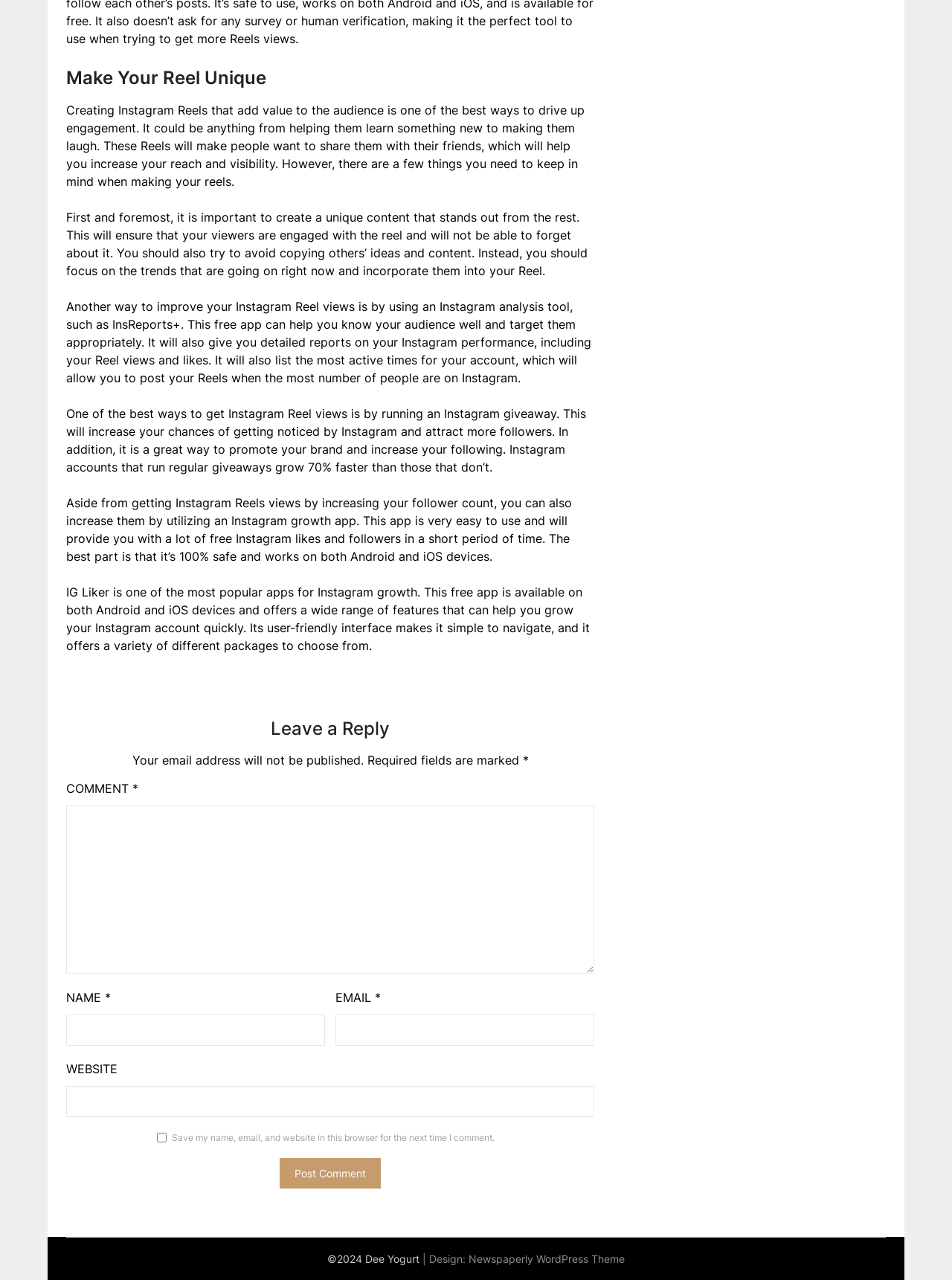Provide a brief response to the question below using one word or phrase:
What is the copyright year mentioned at the bottom of the webpage?

2024